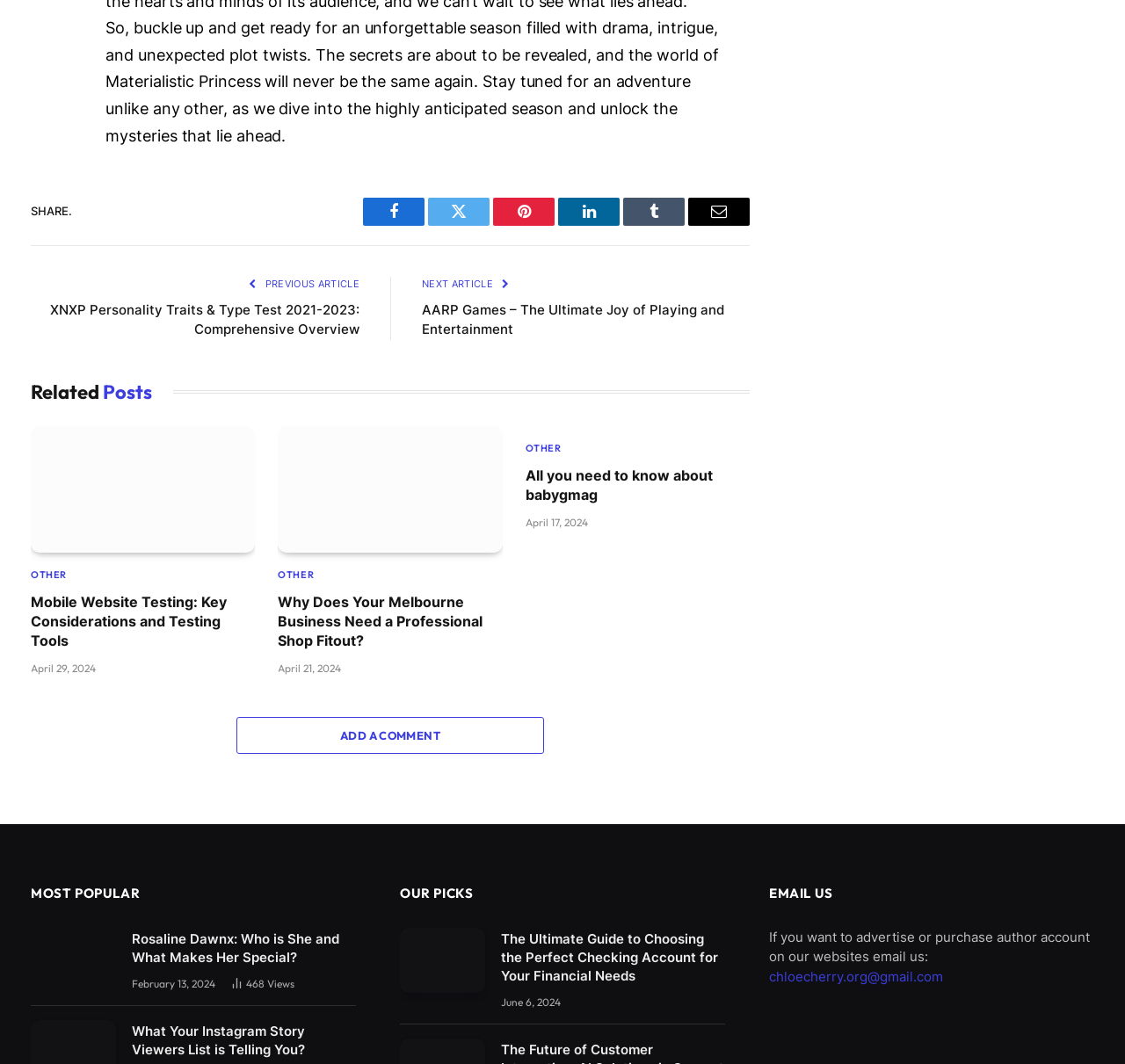What is the email address to contact for advertising or purchasing an author account?
Based on the image, give a one-word or short phrase answer.

chloecherry.org@gmail.com